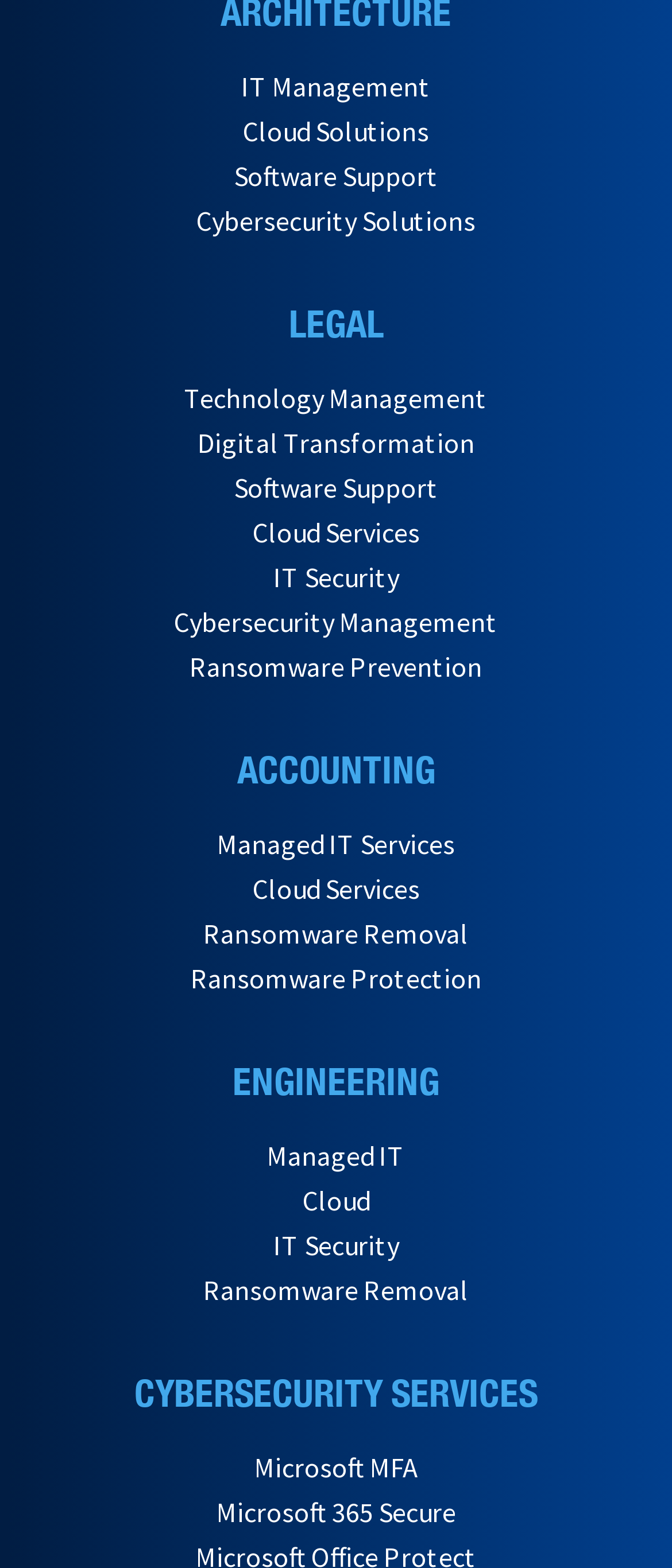Highlight the bounding box coordinates of the region I should click on to meet the following instruction: "Explore Ransomware Prevention".

[0.282, 0.414, 0.718, 0.436]